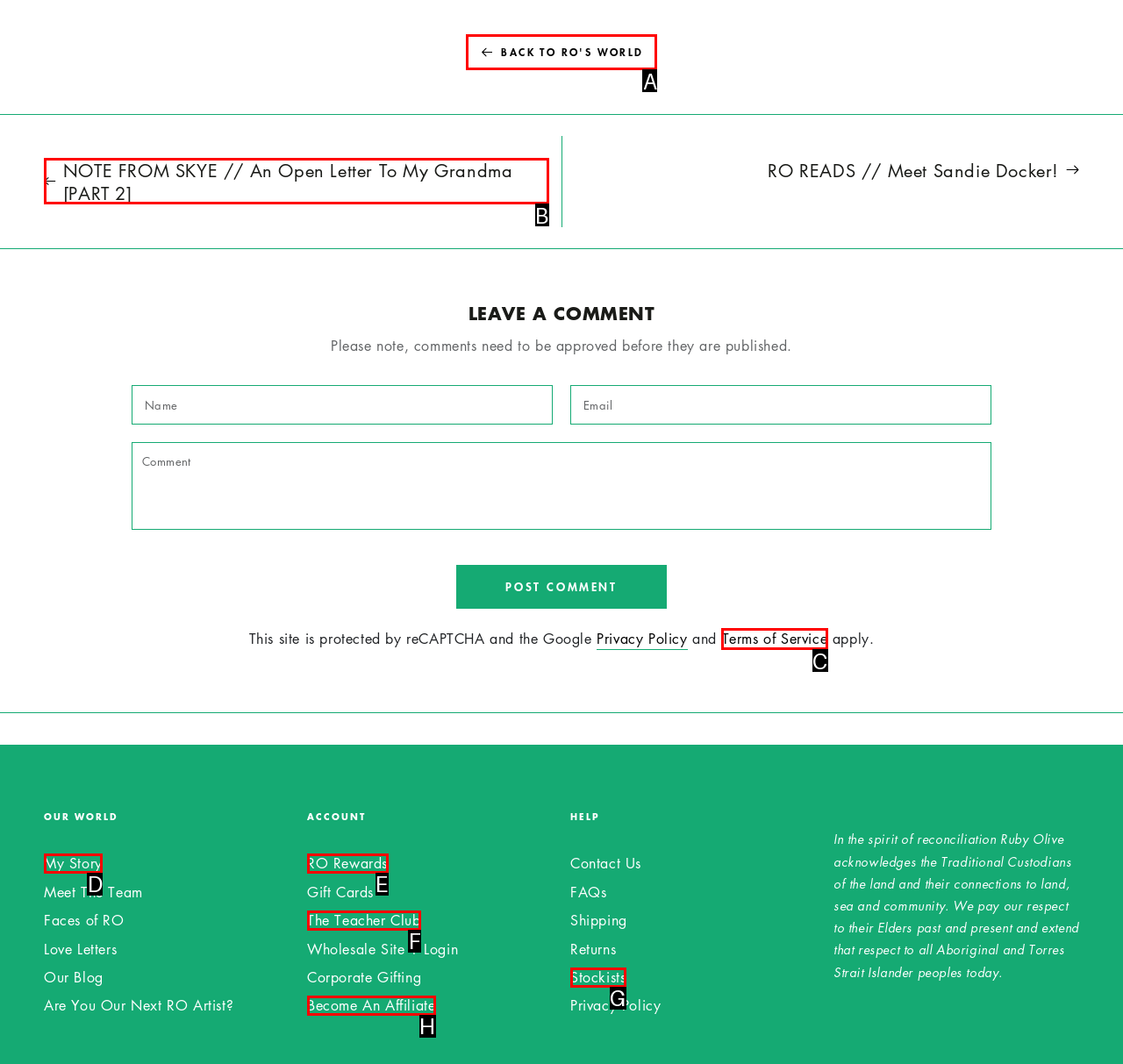Pinpoint the HTML element that fits the description: Stockists
Answer by providing the letter of the correct option.

G